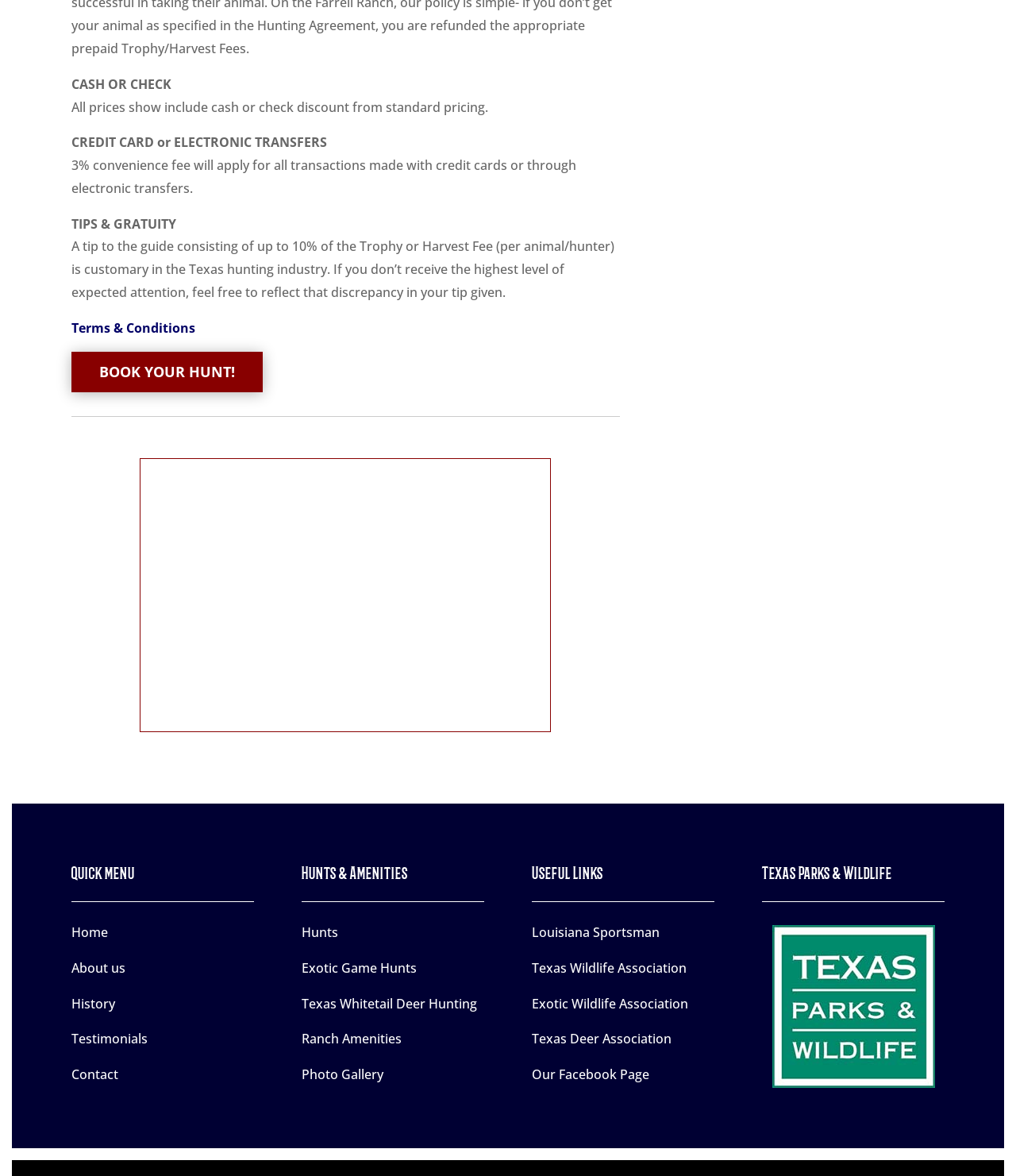Bounding box coordinates are to be given in the format (top-left x, top-left y, bottom-right x, bottom-right y). All values must be floating point numbers between 0 and 1. Provide the bounding box coordinate for the UI element described as: Testimonials

[0.07, 0.876, 0.145, 0.891]